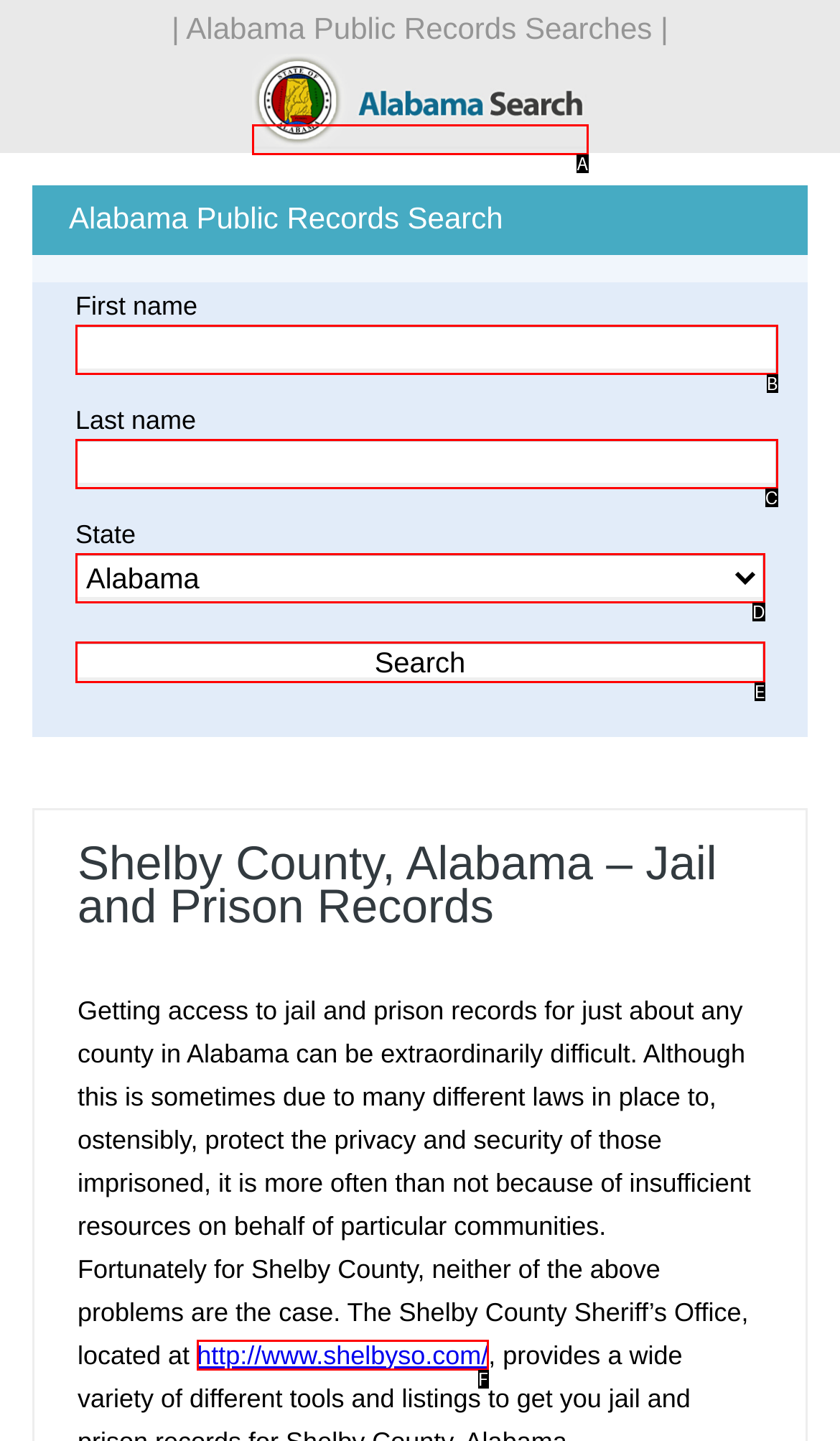Identify the option that corresponds to: http://www.shelbyso.com/
Respond with the corresponding letter from the choices provided.

F